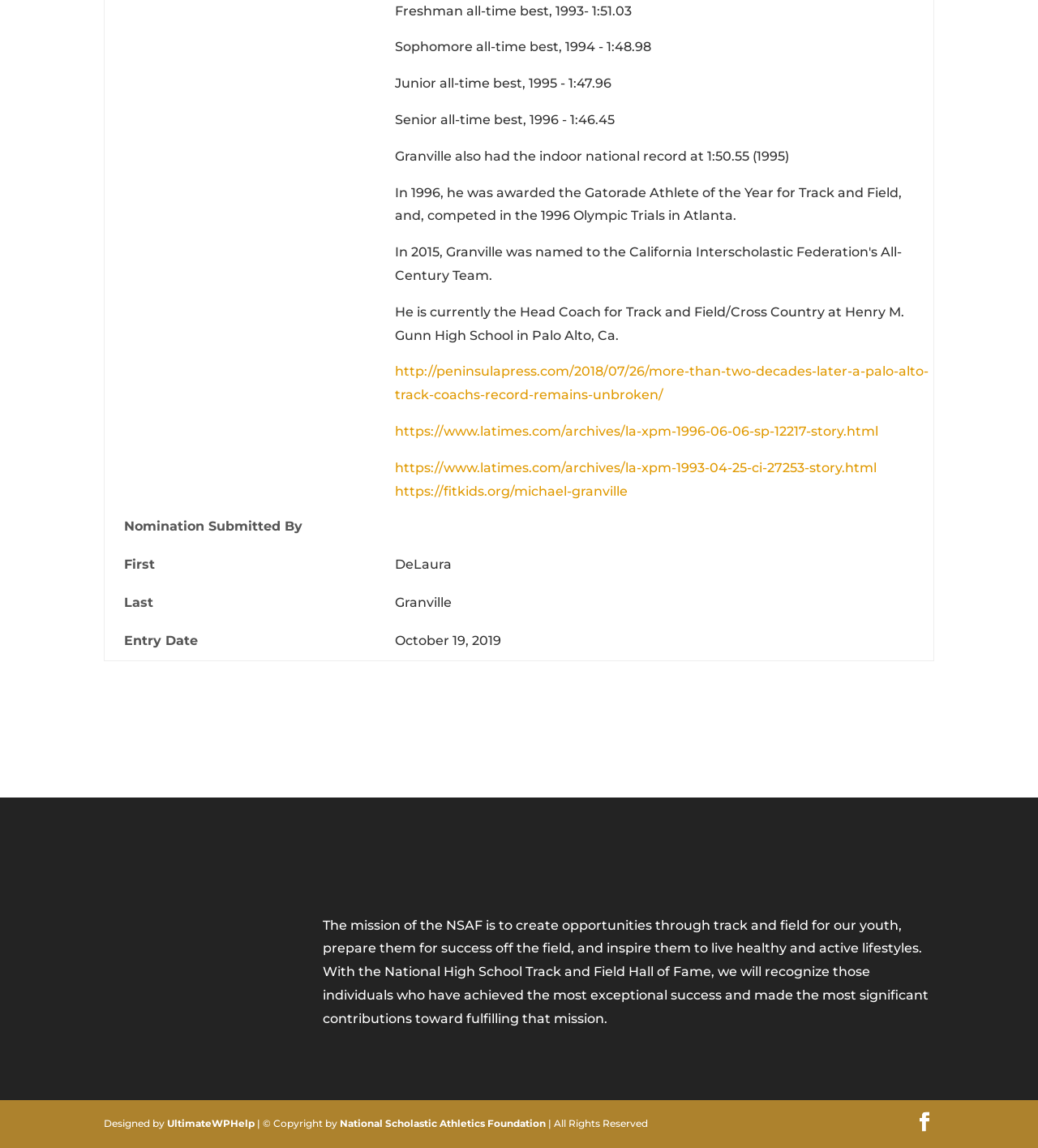What is the last name of the person mentioned in the table?
Using the information from the image, answer the question thoroughly.

The table has a row with a rowheader 'Last' and a gridcell 'Granville', which suggests that the last name of the person mentioned in the table is 'Granville'.